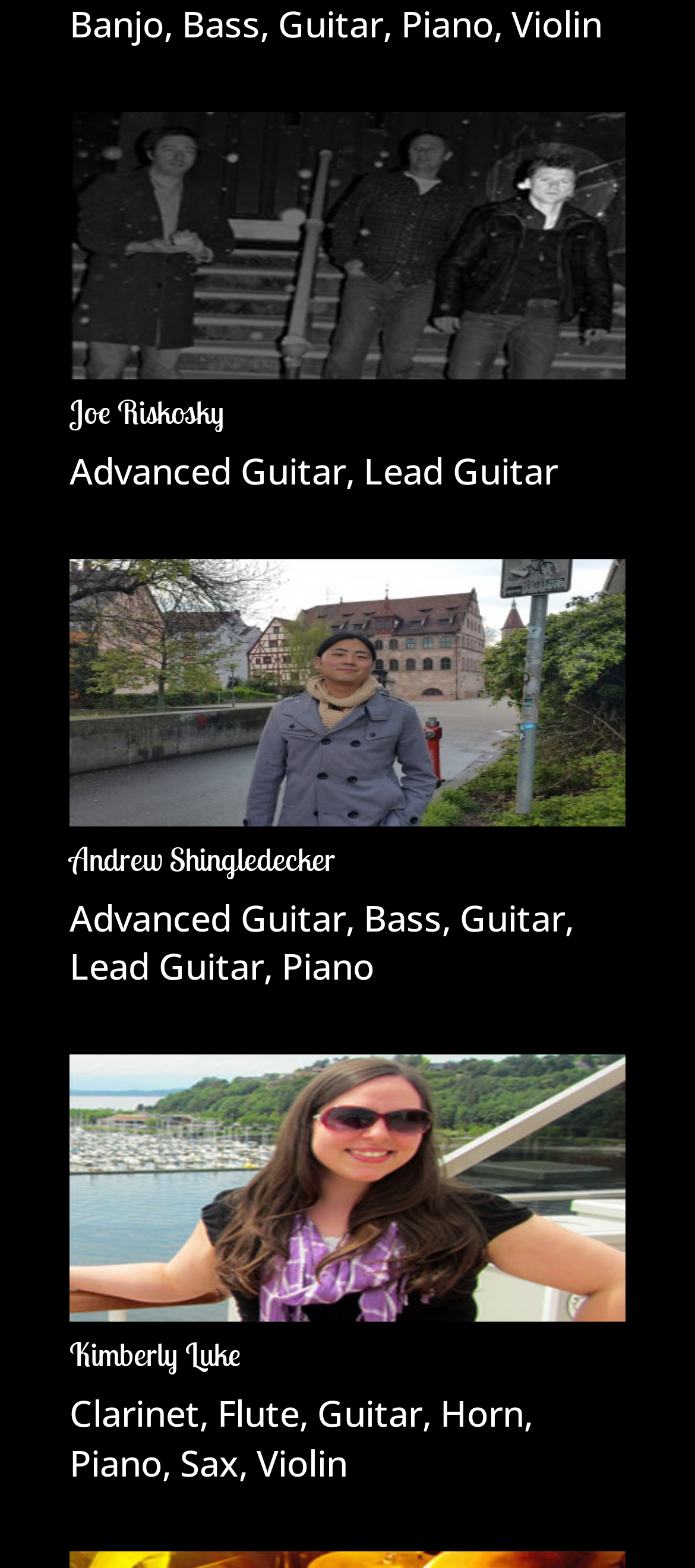Highlight the bounding box coordinates of the element you need to click to perform the following instruction: "Check out Kimberly Luke's profile."

[0.1, 0.673, 0.9, 0.843]